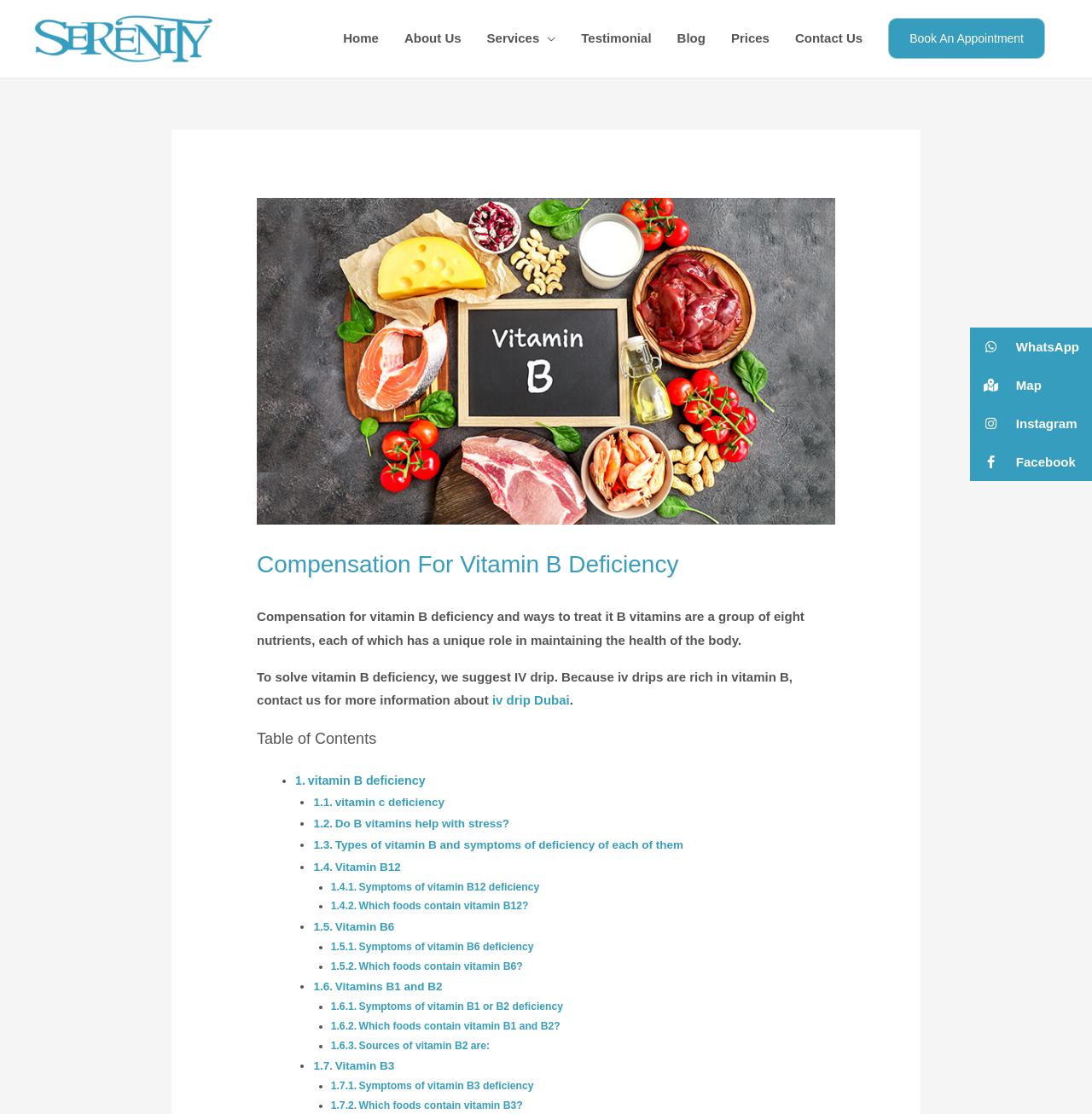Identify the bounding box coordinates for the UI element that matches this description: "Vitamins B1 and B2".

[0.307, 0.88, 0.405, 0.892]